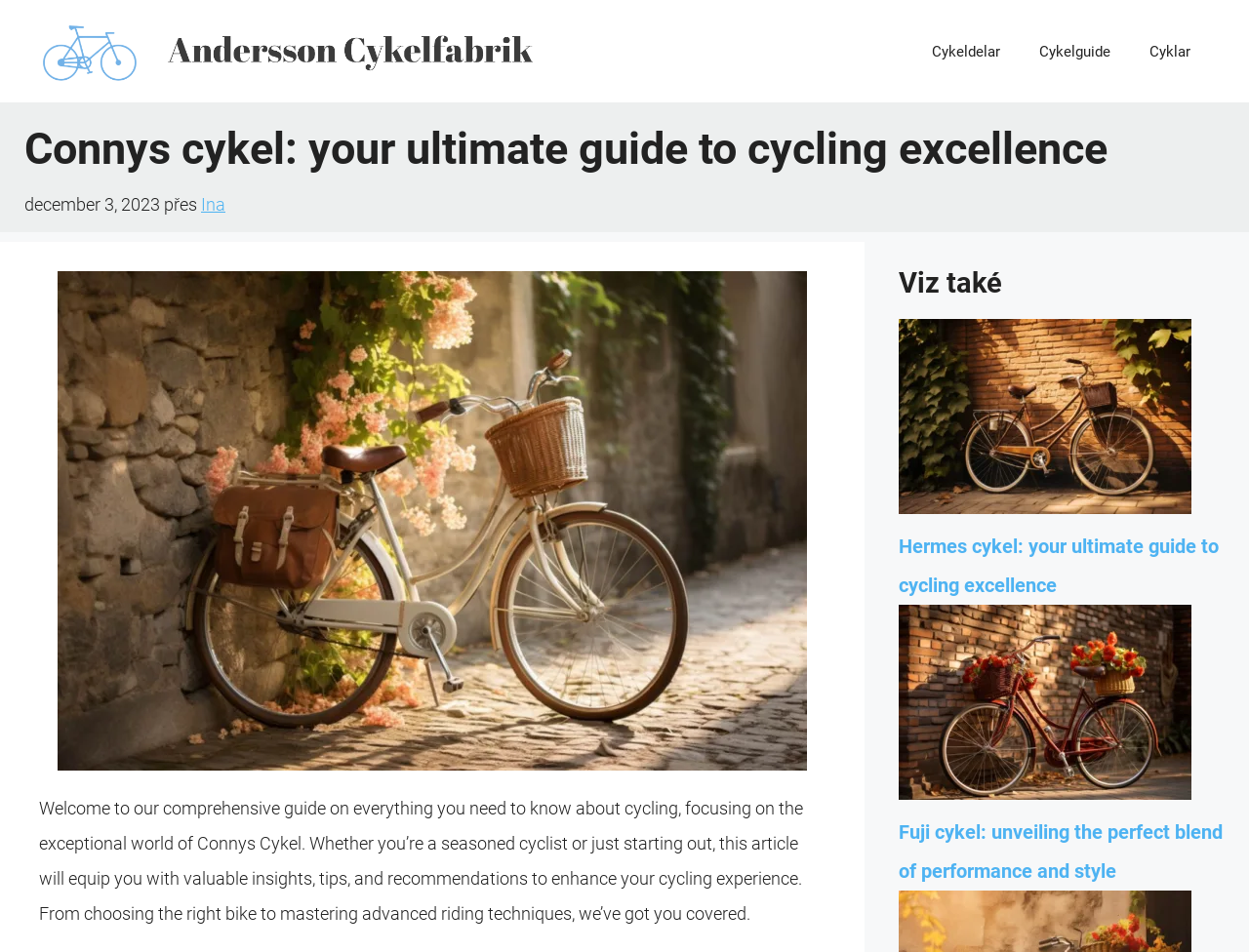Pinpoint the bounding box coordinates of the clickable area needed to execute the instruction: "Navigate to Cykeldelar". The coordinates should be specified as four float numbers between 0 and 1, i.e., [left, top, right, bottom].

[0.73, 0.023, 0.816, 0.085]